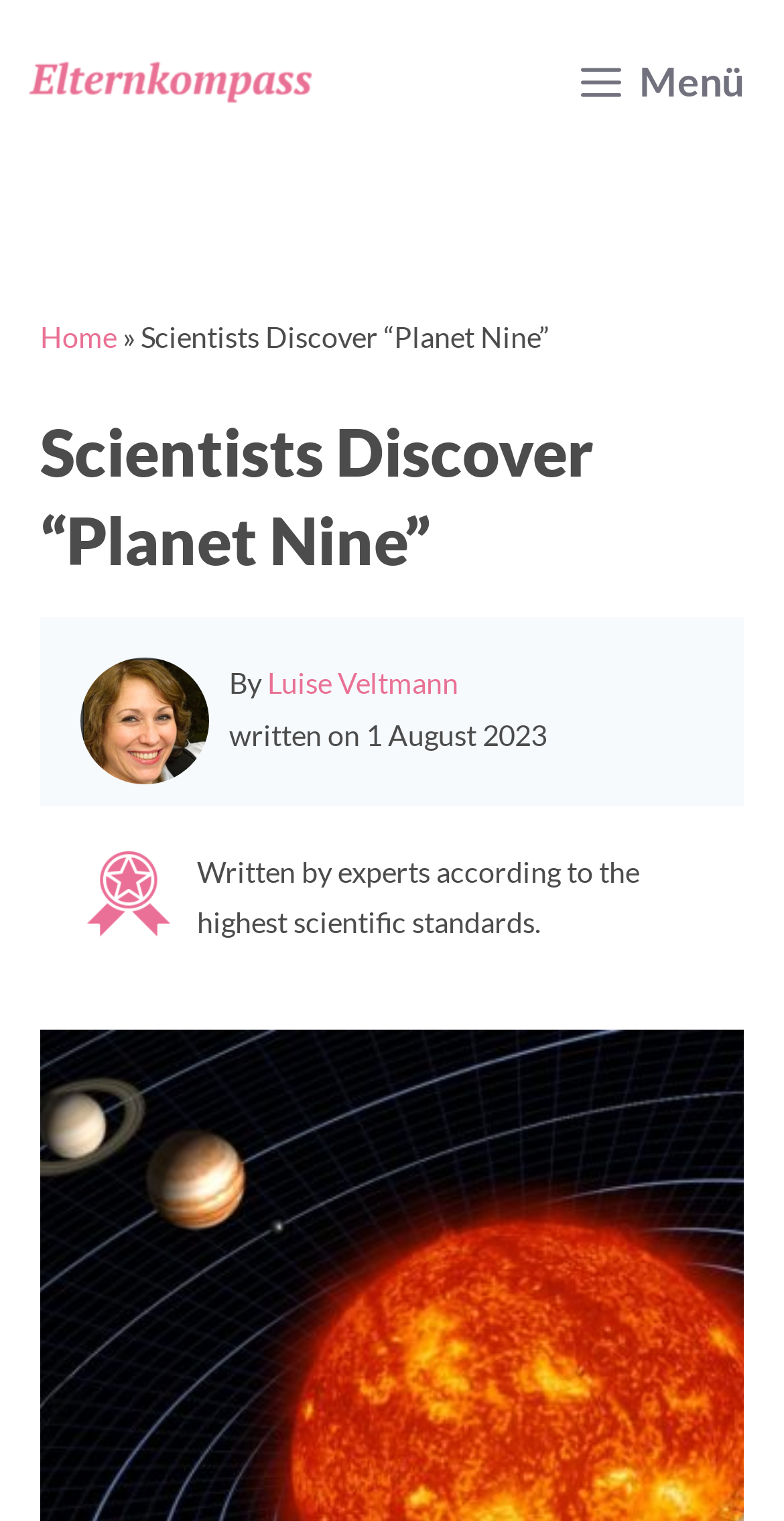Locate and provide the bounding box coordinates for the HTML element that matches this description: "Luise Veltmann".

[0.341, 0.438, 0.585, 0.46]